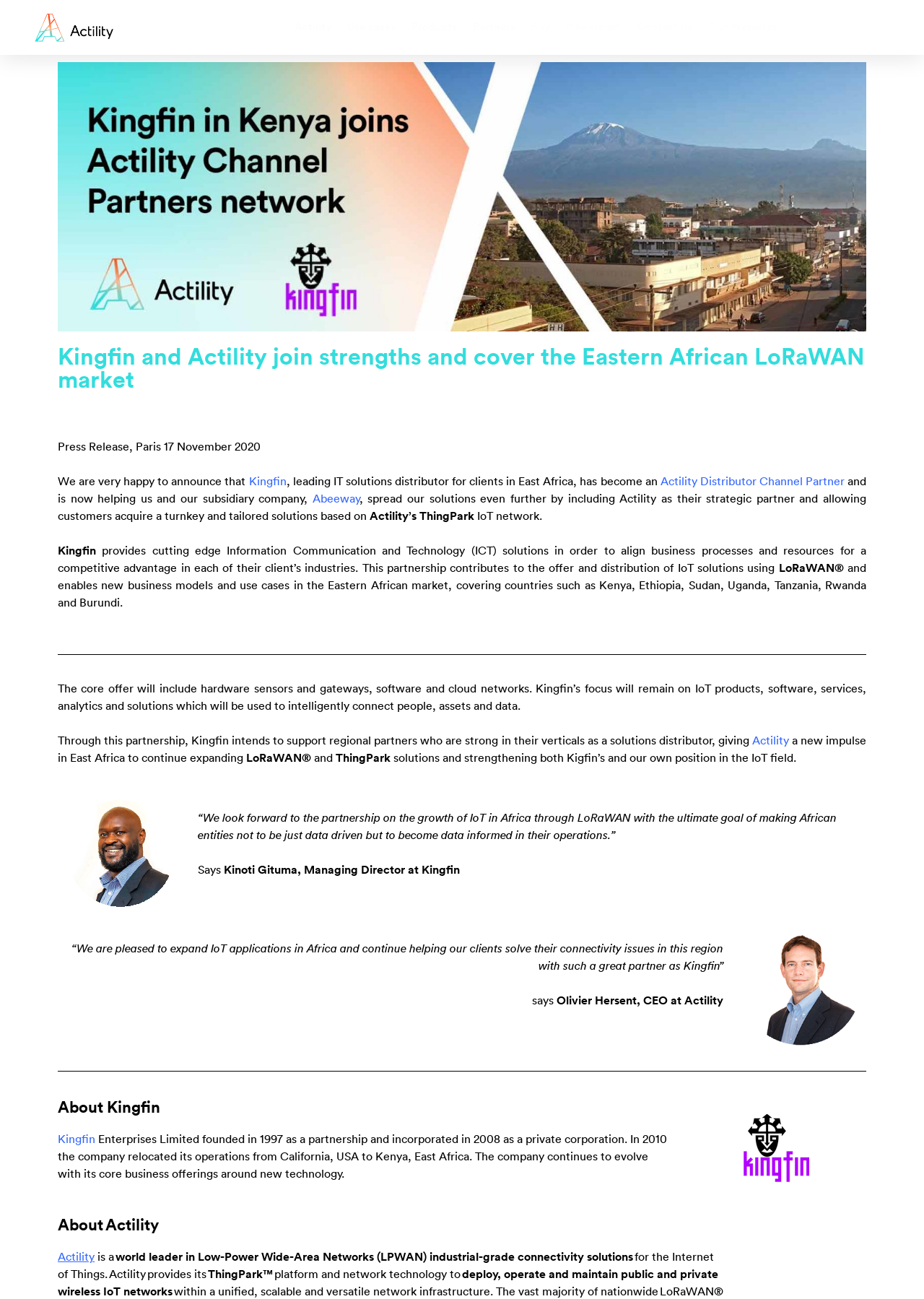Find the bounding box coordinates of the element I should click to carry out the following instruction: "Learn about Actility".

[0.062, 0.935, 0.785, 0.952]